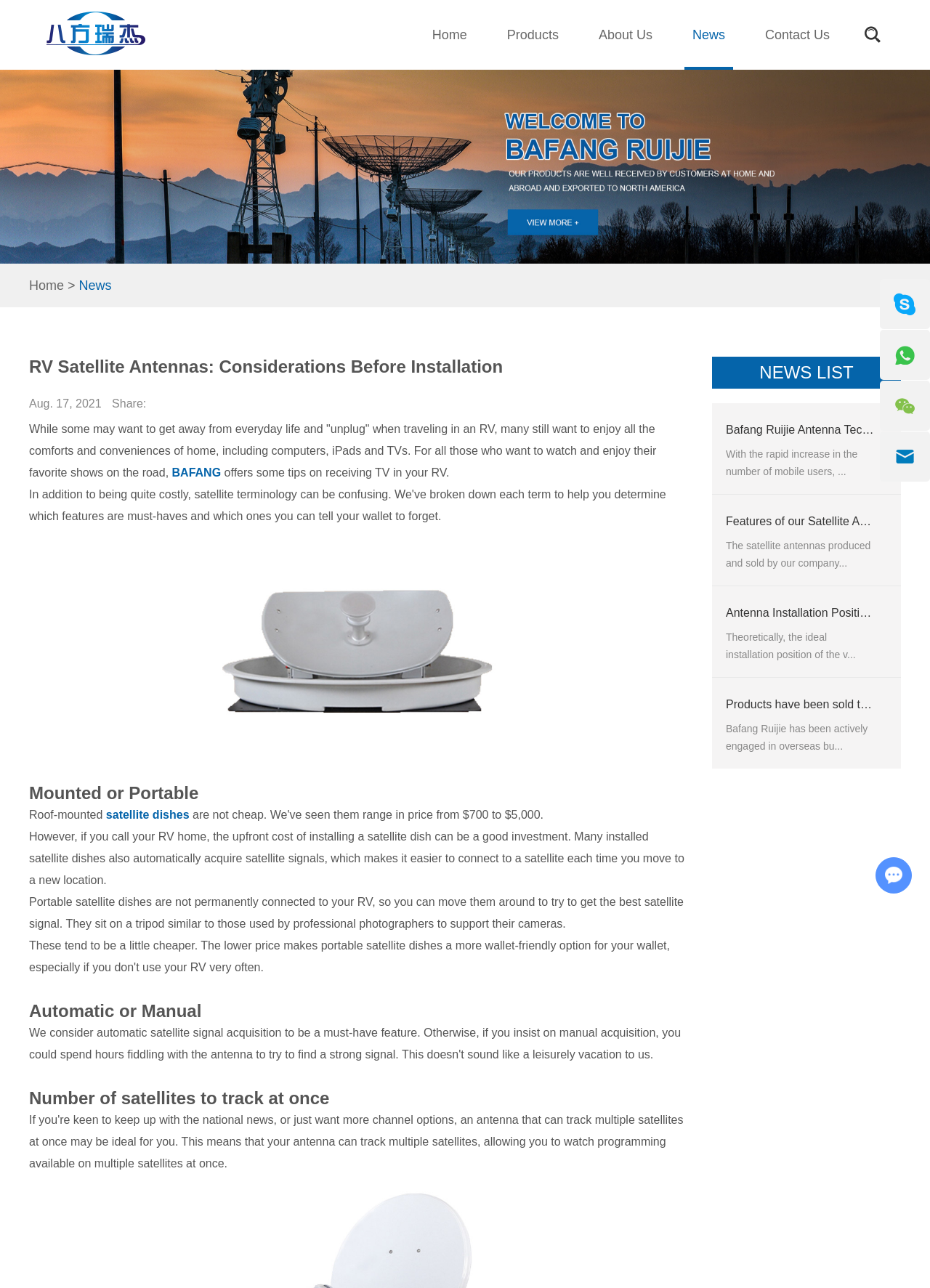Determine the bounding box coordinates in the format (top-left x, top-left y, bottom-right x, bottom-right y). Ensure all values are floating point numbers between 0 and 1. Identify the bounding box of the UI element described by: BEST CPA FIRMS IN HOUSTON

None